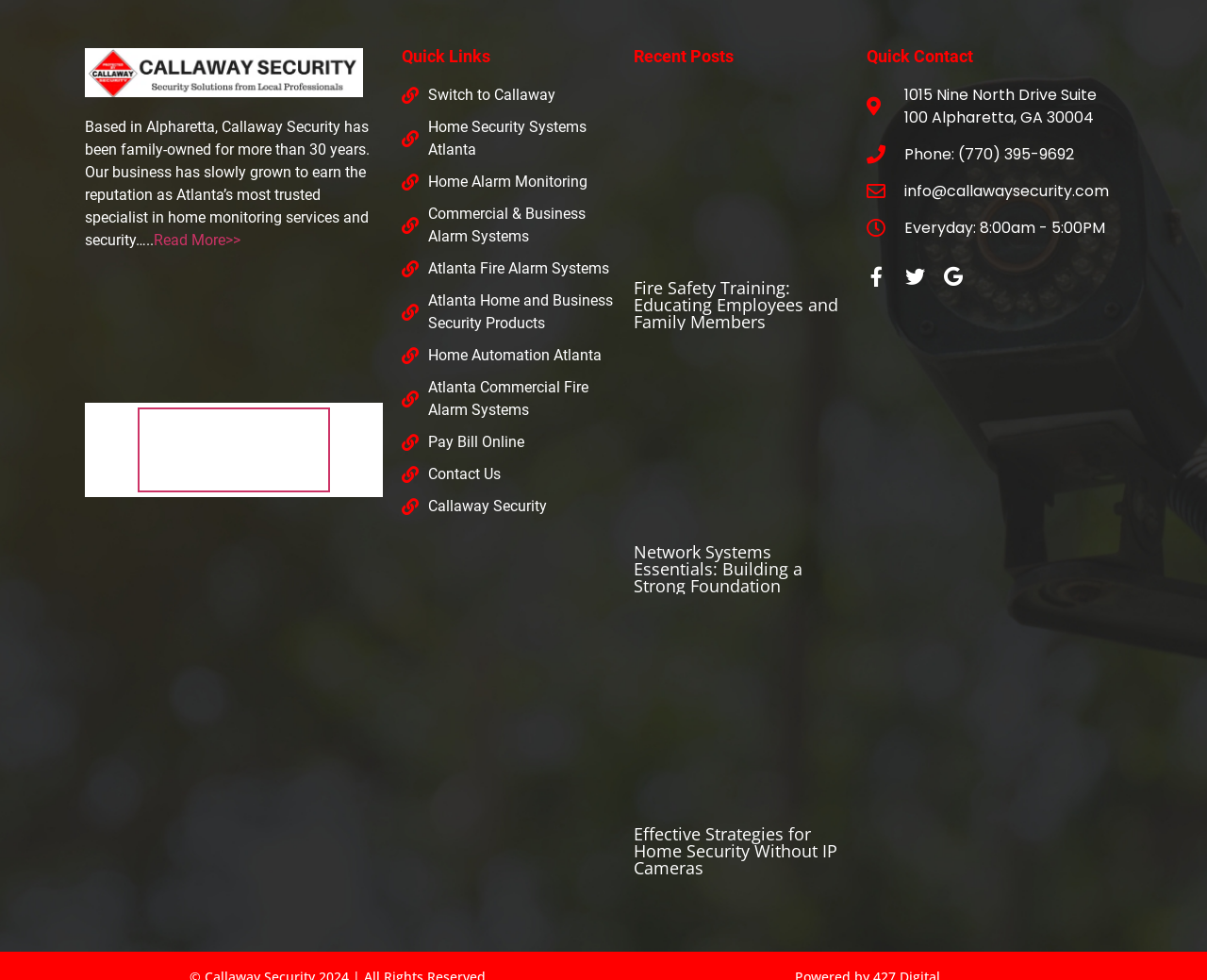Please locate the bounding box coordinates of the element's region that needs to be clicked to follow the instruction: "Contact Callaway Security through 'Phone: (770) 395-9692'". The bounding box coordinates should be provided as four float numbers between 0 and 1, i.e., [left, top, right, bottom].

[0.718, 0.146, 0.929, 0.169]